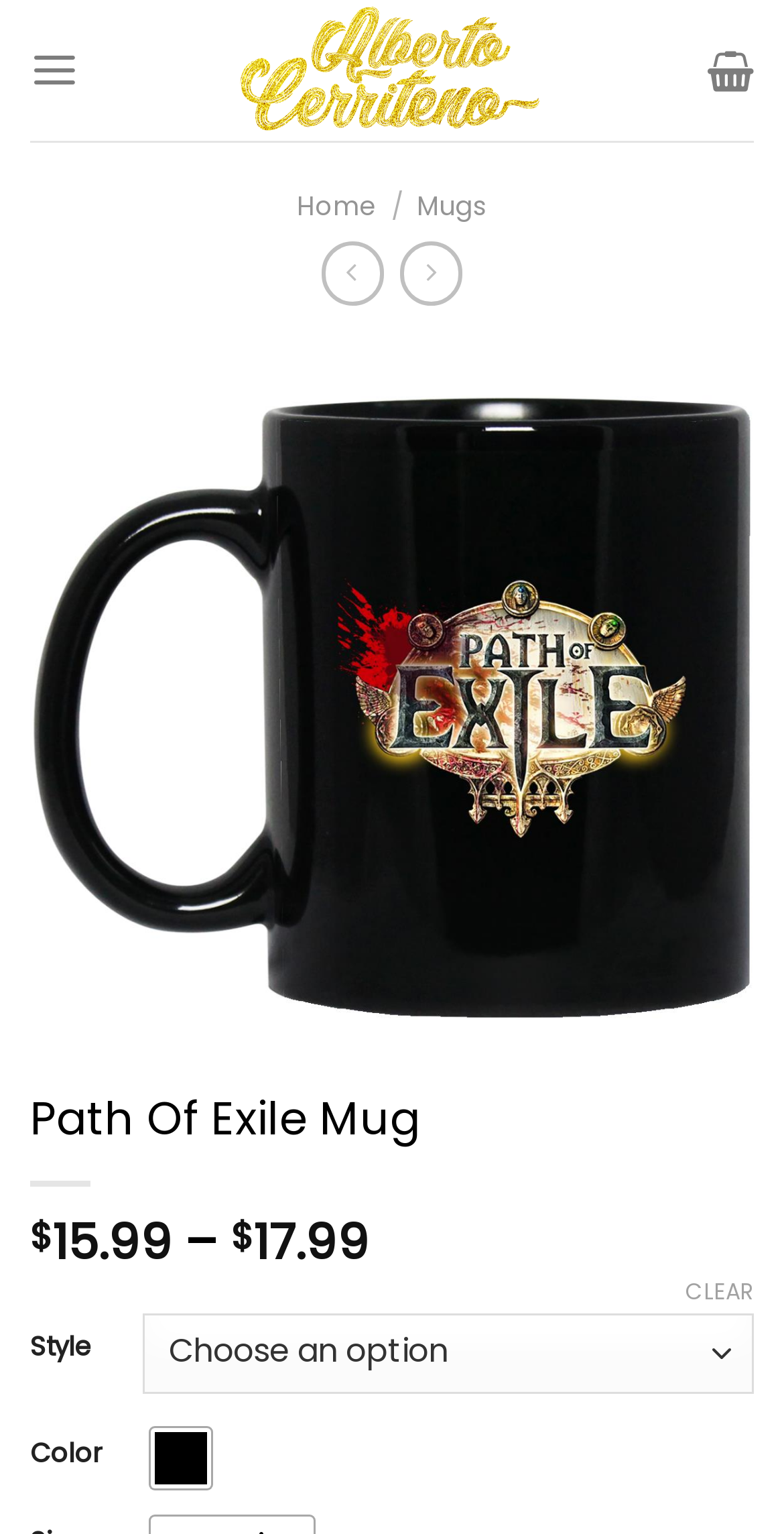Please specify the coordinates of the bounding box for the element that should be clicked to carry out this instruction: "Select a style". The coordinates must be four float numbers between 0 and 1, formatted as [left, top, right, bottom].

[0.182, 0.856, 0.962, 0.908]